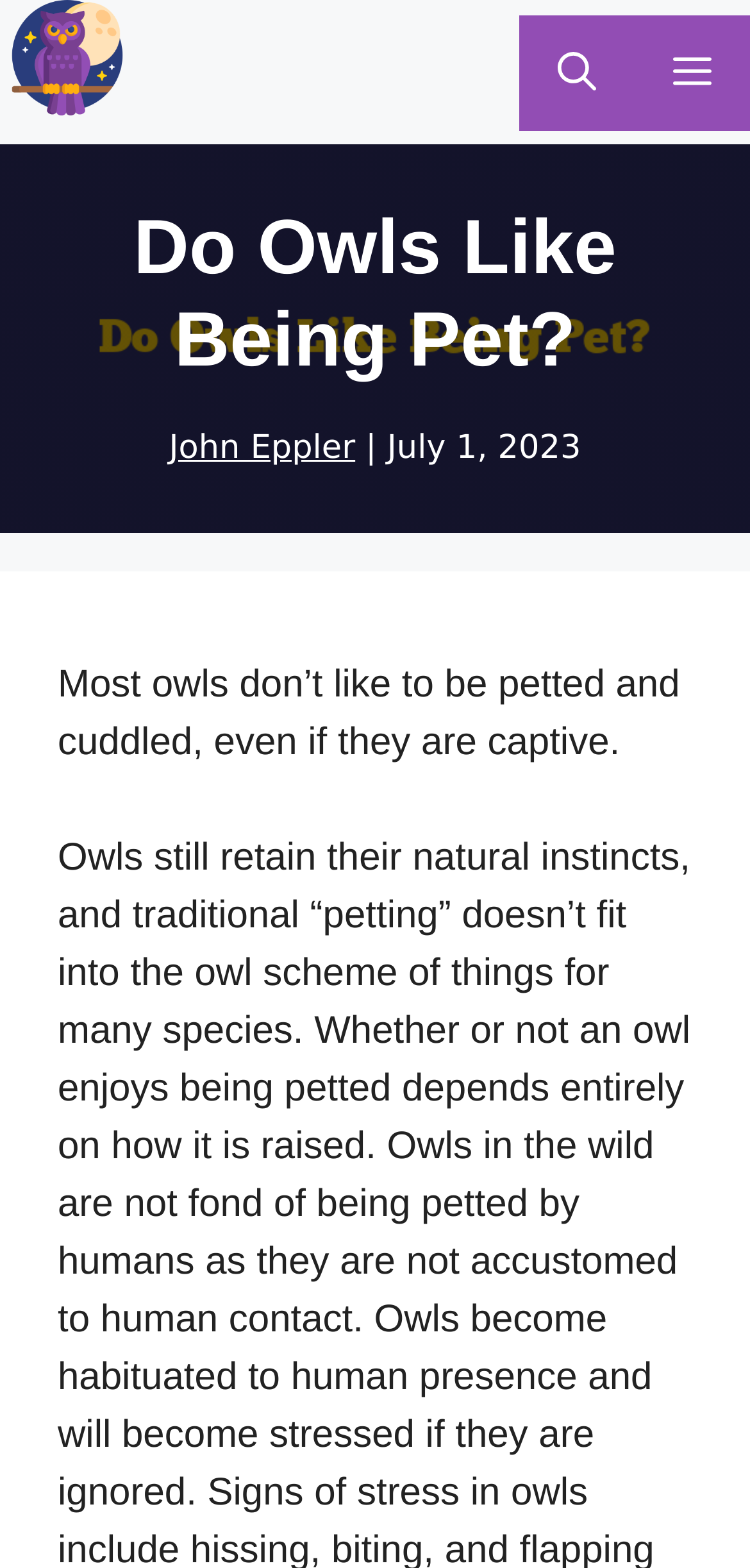Please provide a comprehensive response to the question below by analyzing the image: 
What is the behavior of most owls towards petting?

According to the article, most owls do not like to be petted and cuddled, even if they are captive. This is stated in the article as a fact, indicating that owls generally do not enjoy being petted.